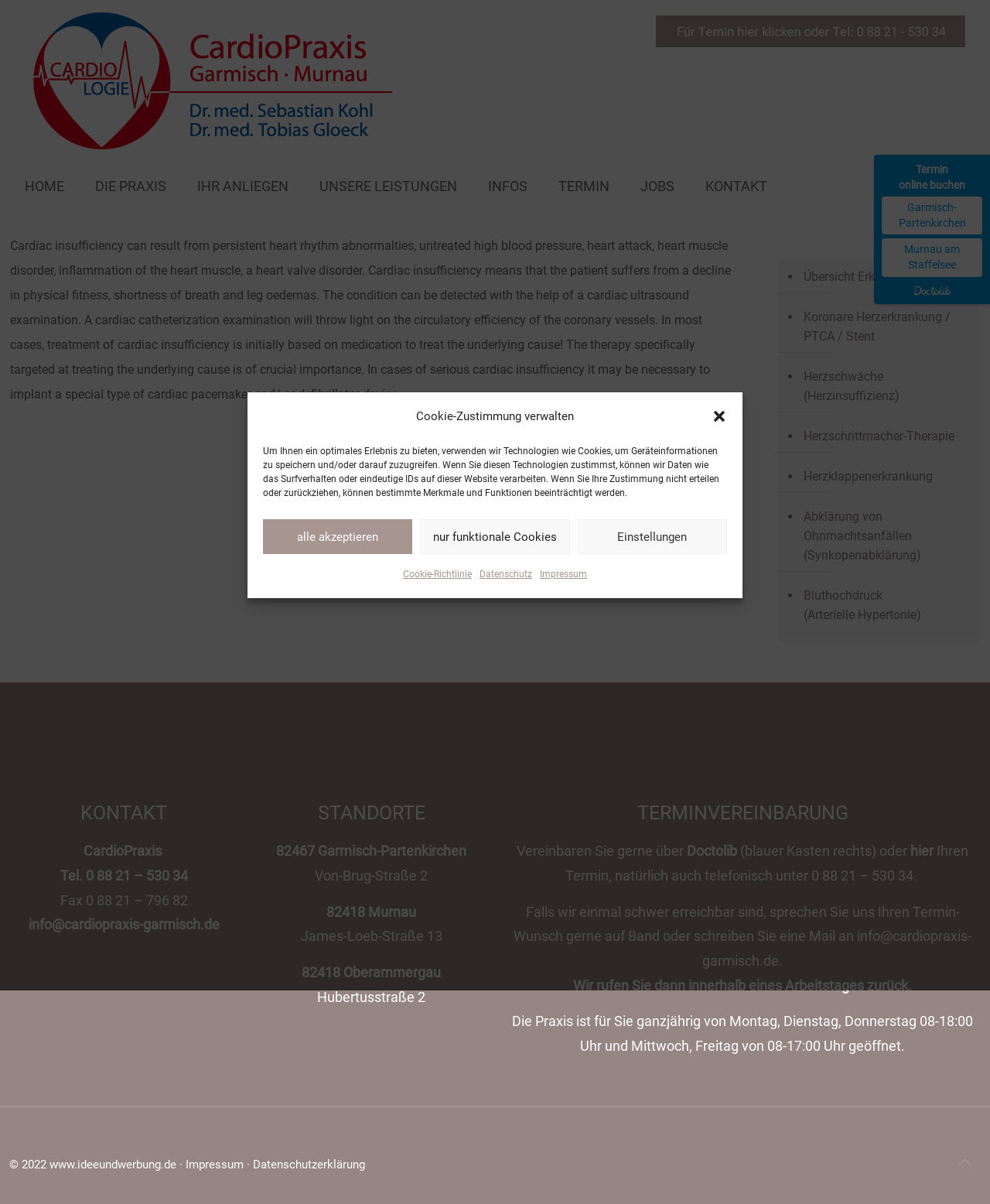Determine the bounding box coordinates for the area you should click to complete the following instruction: "book a term online".

[0.908, 0.148, 0.975, 0.158]